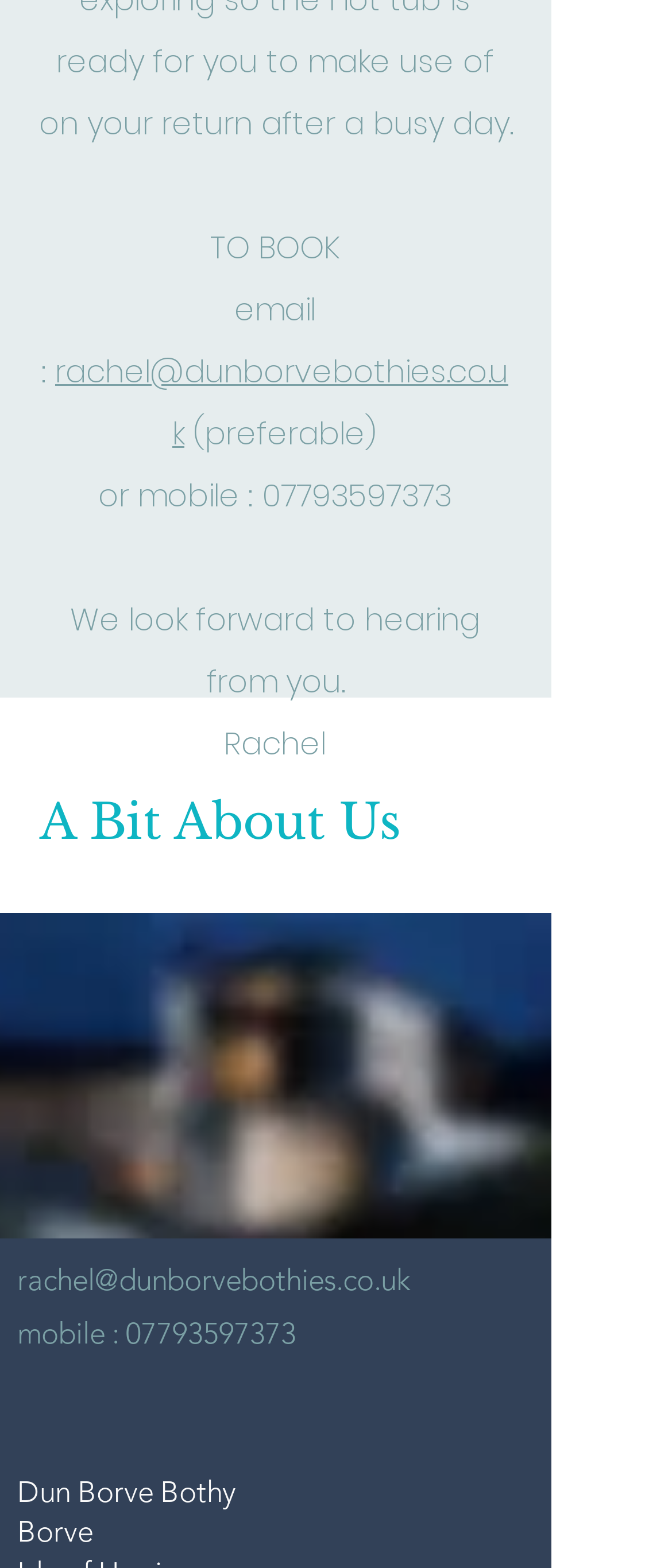Give the bounding box coordinates for the element described by: "07793597373".

[0.39, 0.302, 0.672, 0.33]